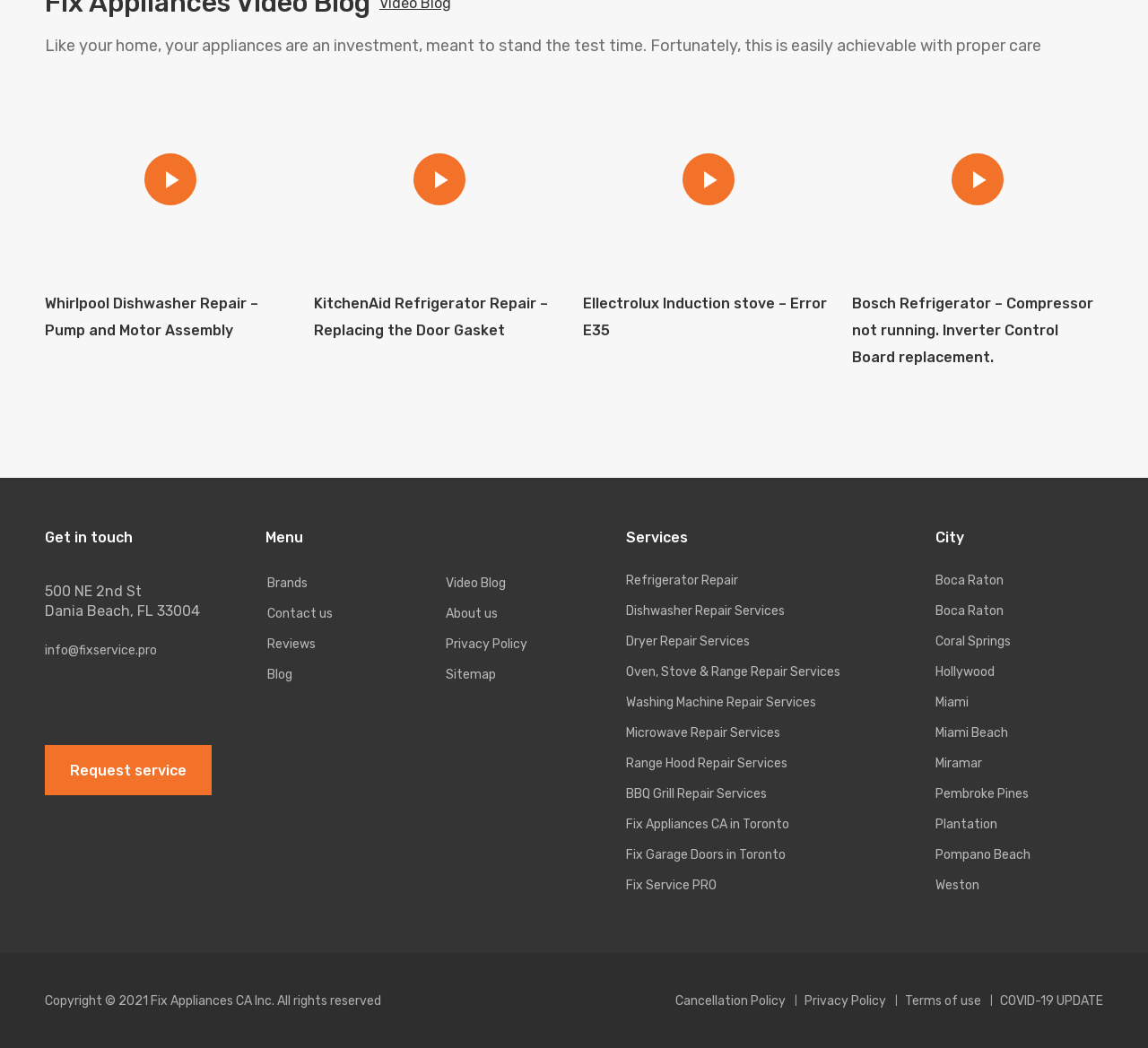Please give a concise answer to this question using a single word or phrase: 
How can I contact the company?

Email or request service